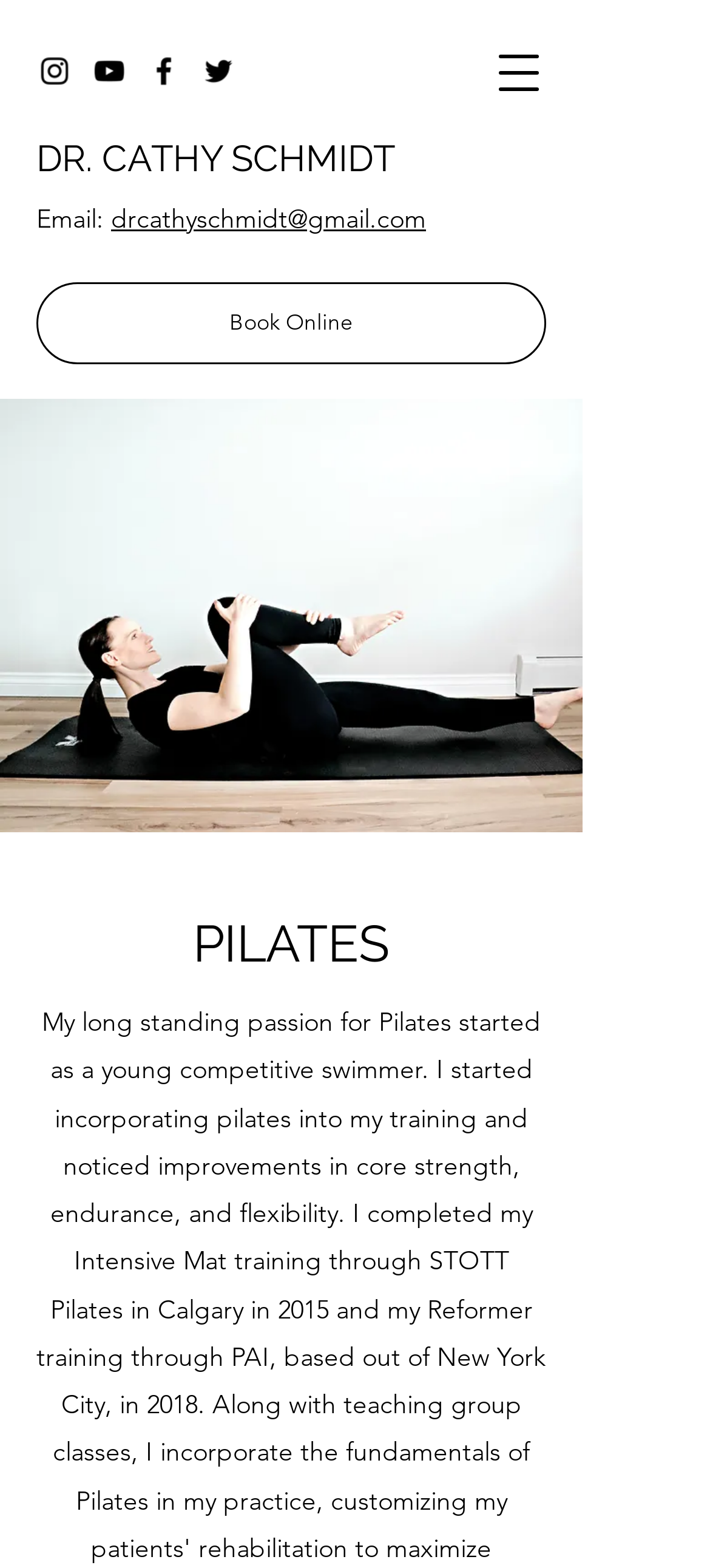What is the name of the doctor?
Please respond to the question with a detailed and thorough explanation.

I found the doctor's name by looking at the link 'DR. CATHY SCHMIDT' which is located at the top of the webpage, indicating that it is the doctor's name.